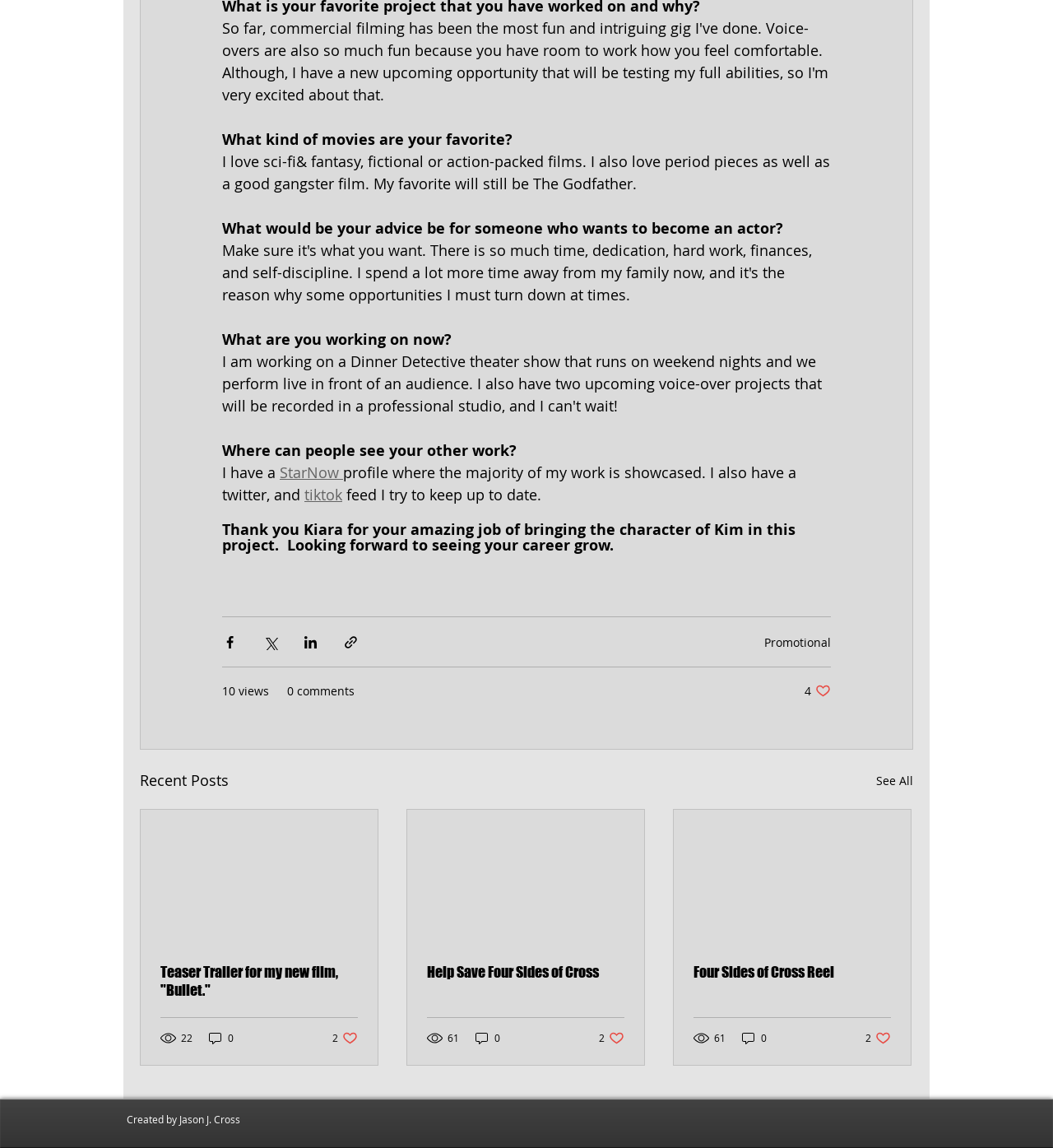Locate the bounding box coordinates of the element that should be clicked to fulfill the instruction: "Visit the Wix Facebook page".

[0.661, 0.968, 0.684, 0.99]